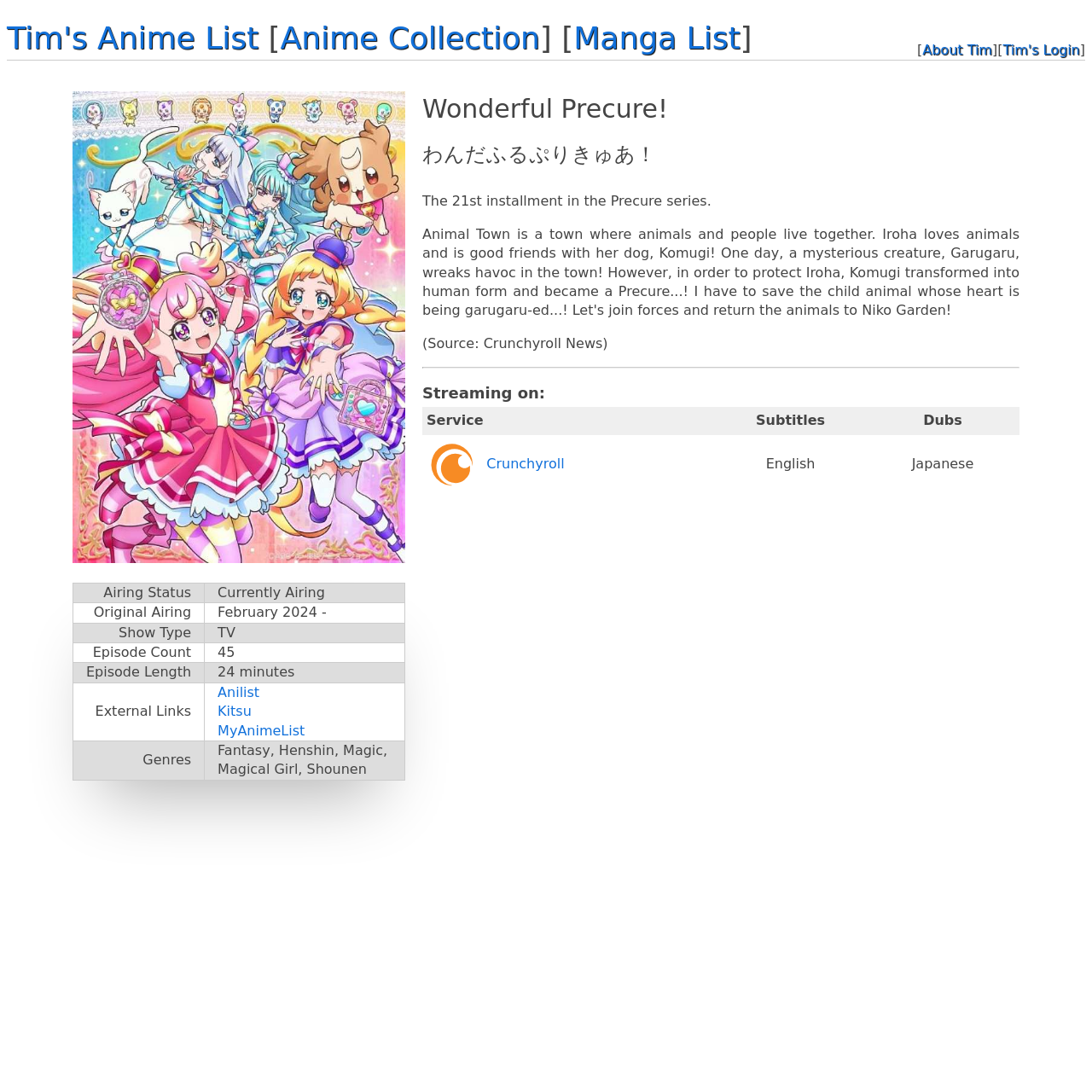What is the streaming service listed on the webpage?
Please utilize the information in the image to give a detailed response to the question.

I determined the answer by inspecting the table element on the webpage, specifically the row with the gridcell containing the text 'Crunchyroll logo' and the adjacent gridcell containing the text 'English'.